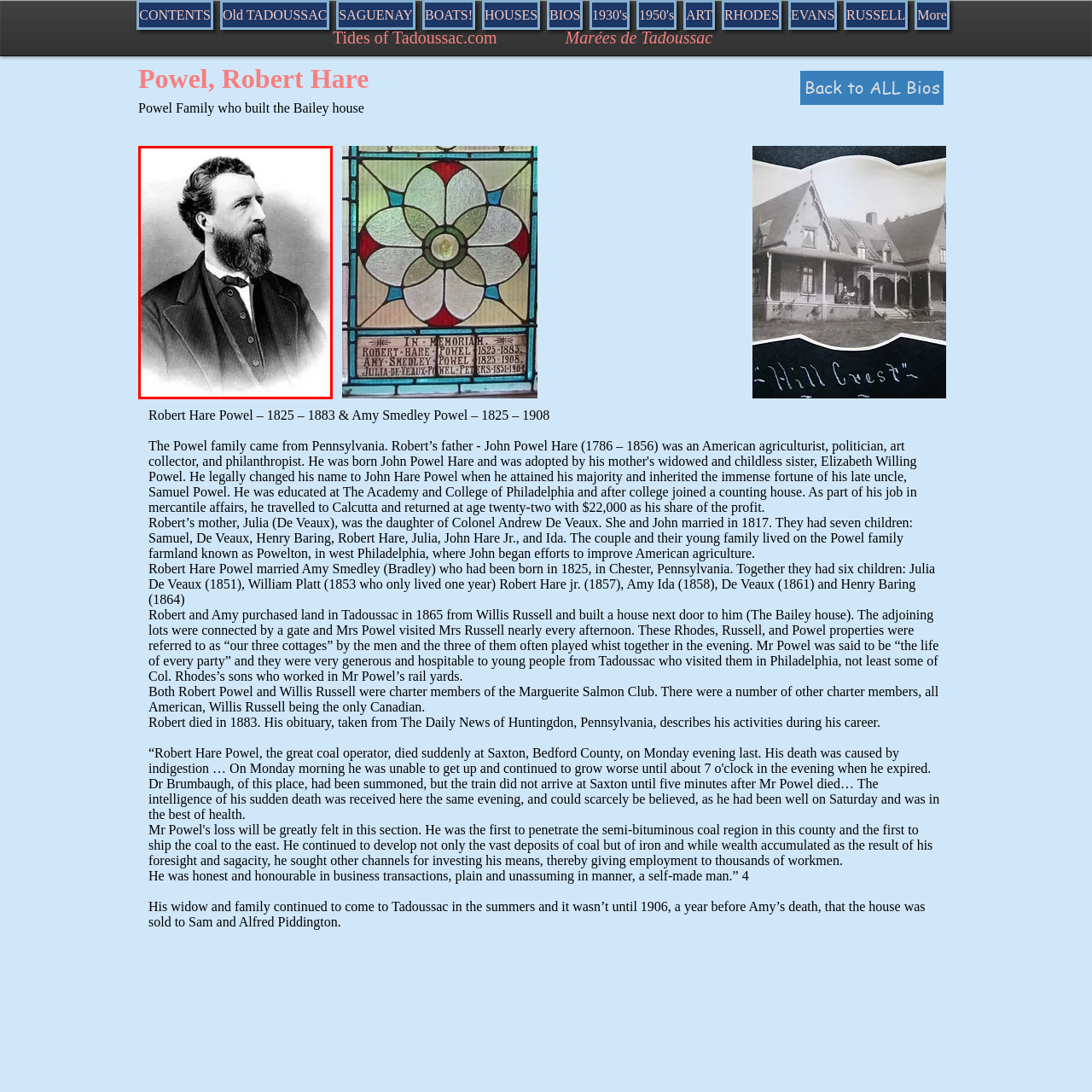Check the highlighted part in pink, How many children did Robert Hare Powel have? 
Use a single word or phrase for your answer.

Six